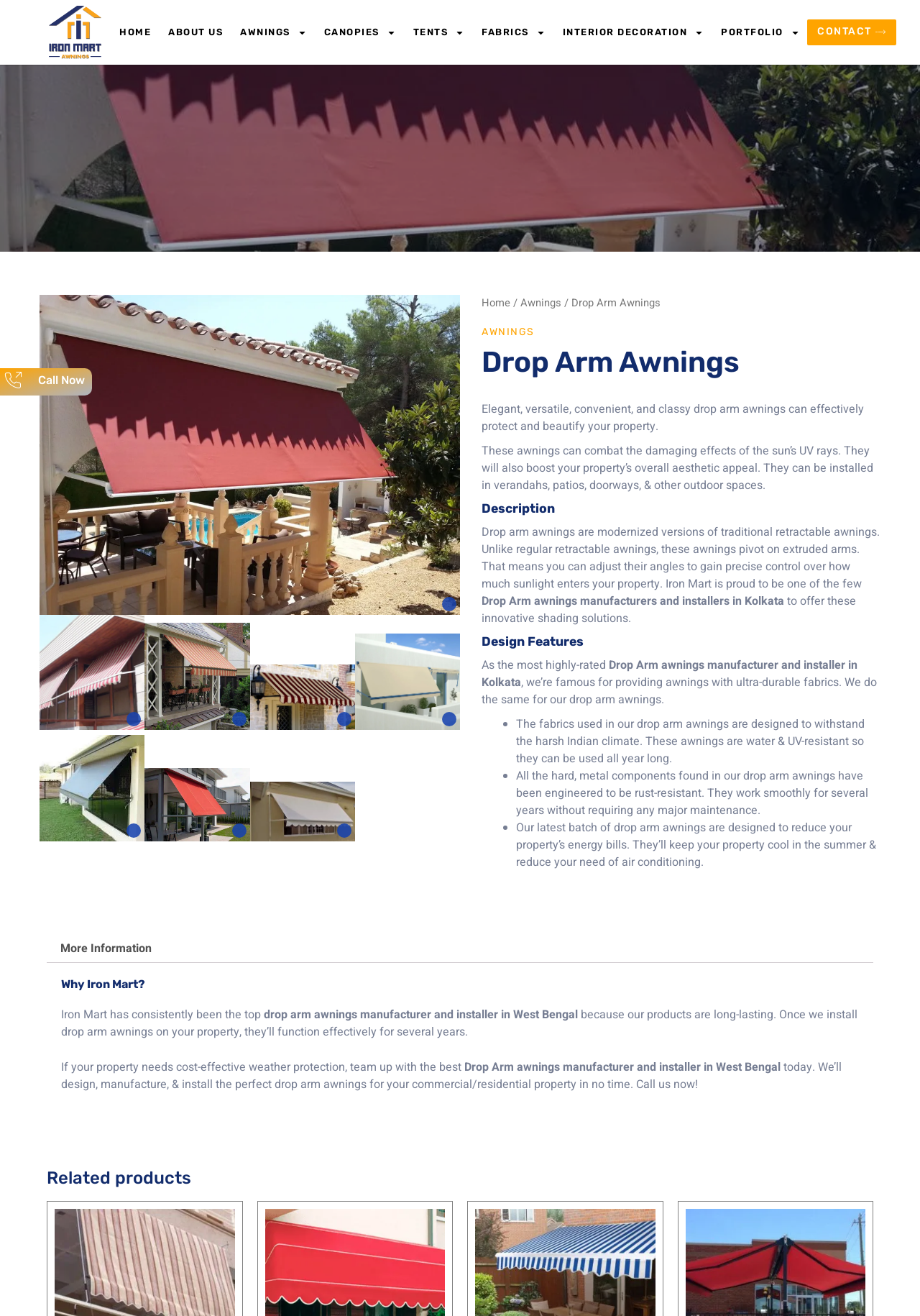What is the purpose of the drop arm awnings?
Using the visual information, reply with a single word or short phrase.

To protect and beautify property